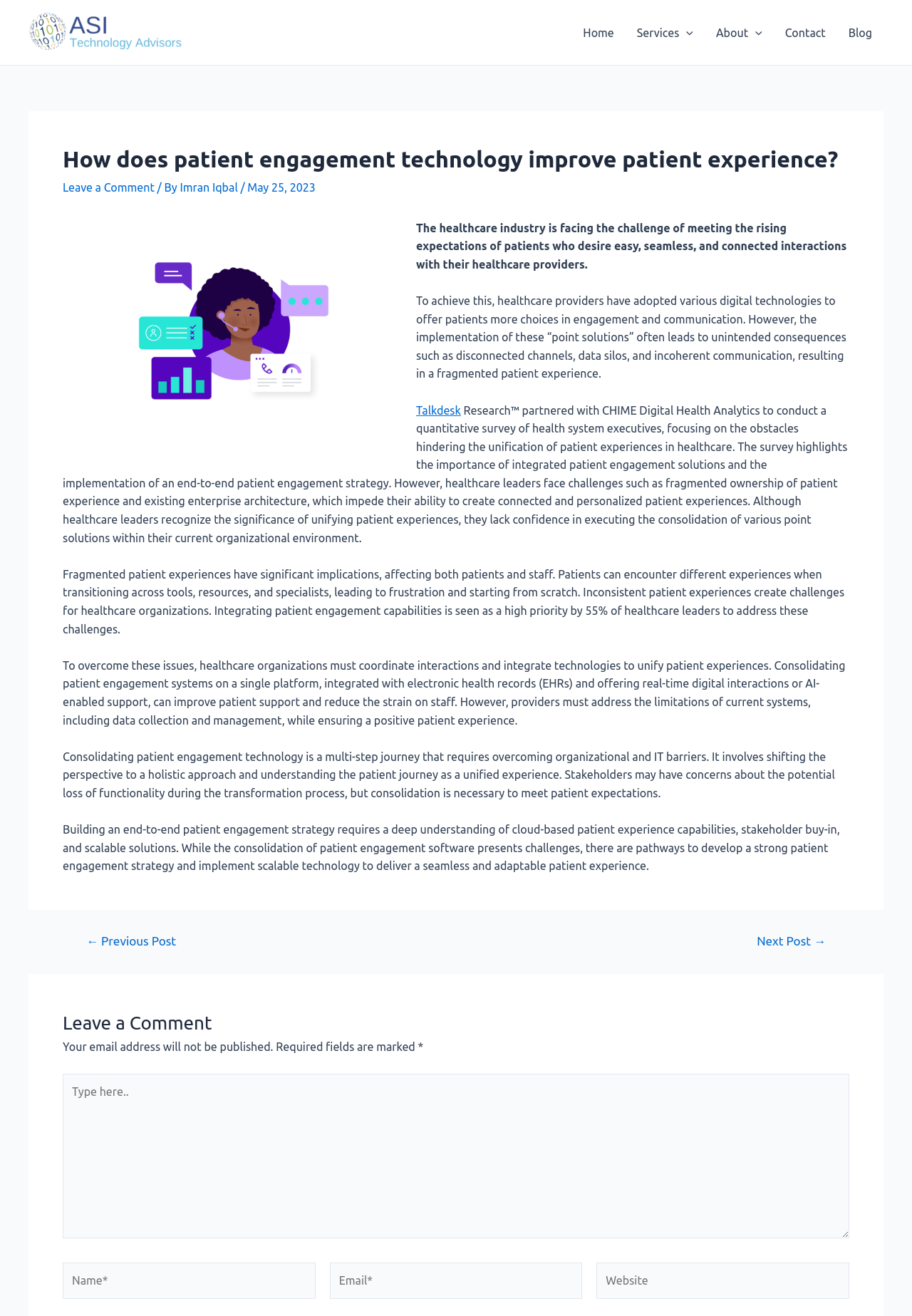What is the name of the company mentioned in the logo?
Using the image as a reference, answer the question with a short word or phrase.

ASI Tech Advisors